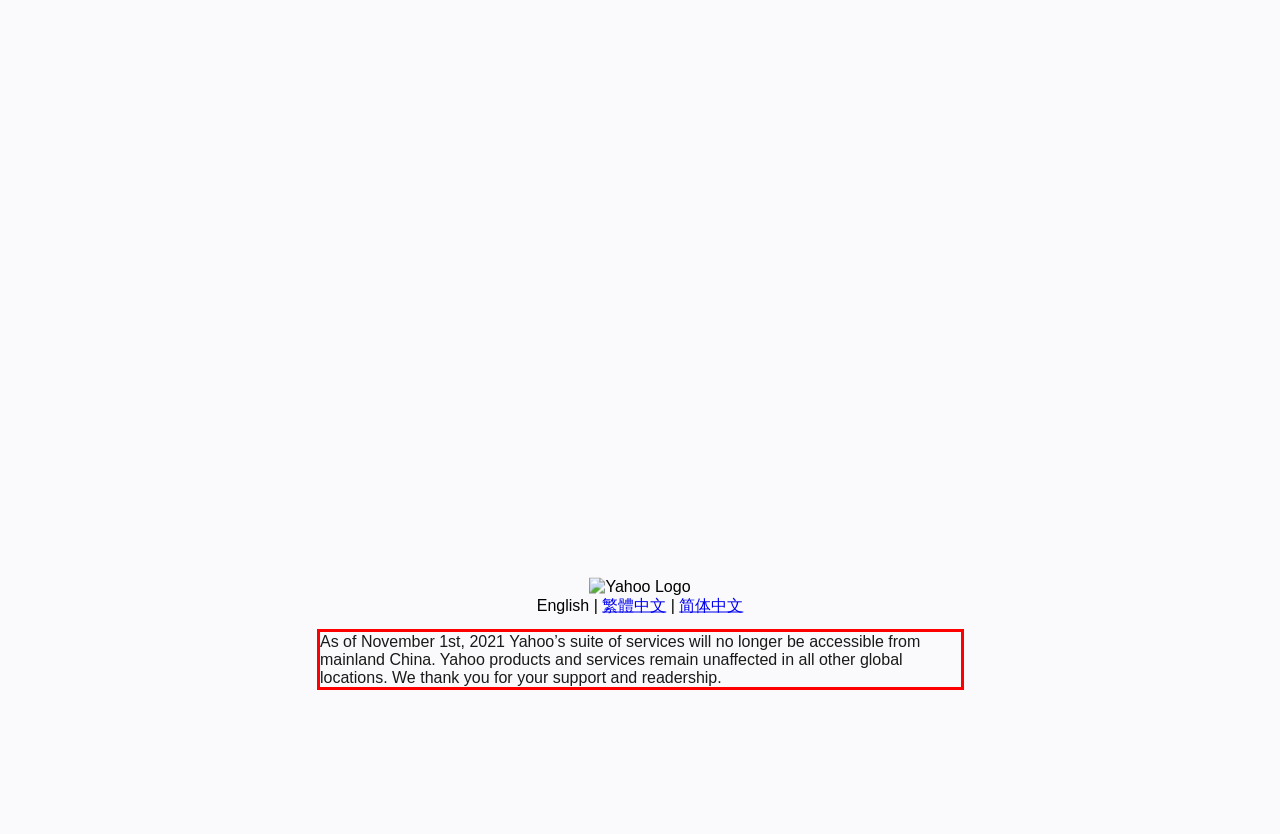Given a webpage screenshot, identify the text inside the red bounding box using OCR and extract it.

As of November 1st, 2021 Yahoo’s suite of services will no longer be accessible from mainland China. Yahoo products and services remain unaffected in all other global locations. We thank you for your support and readership.